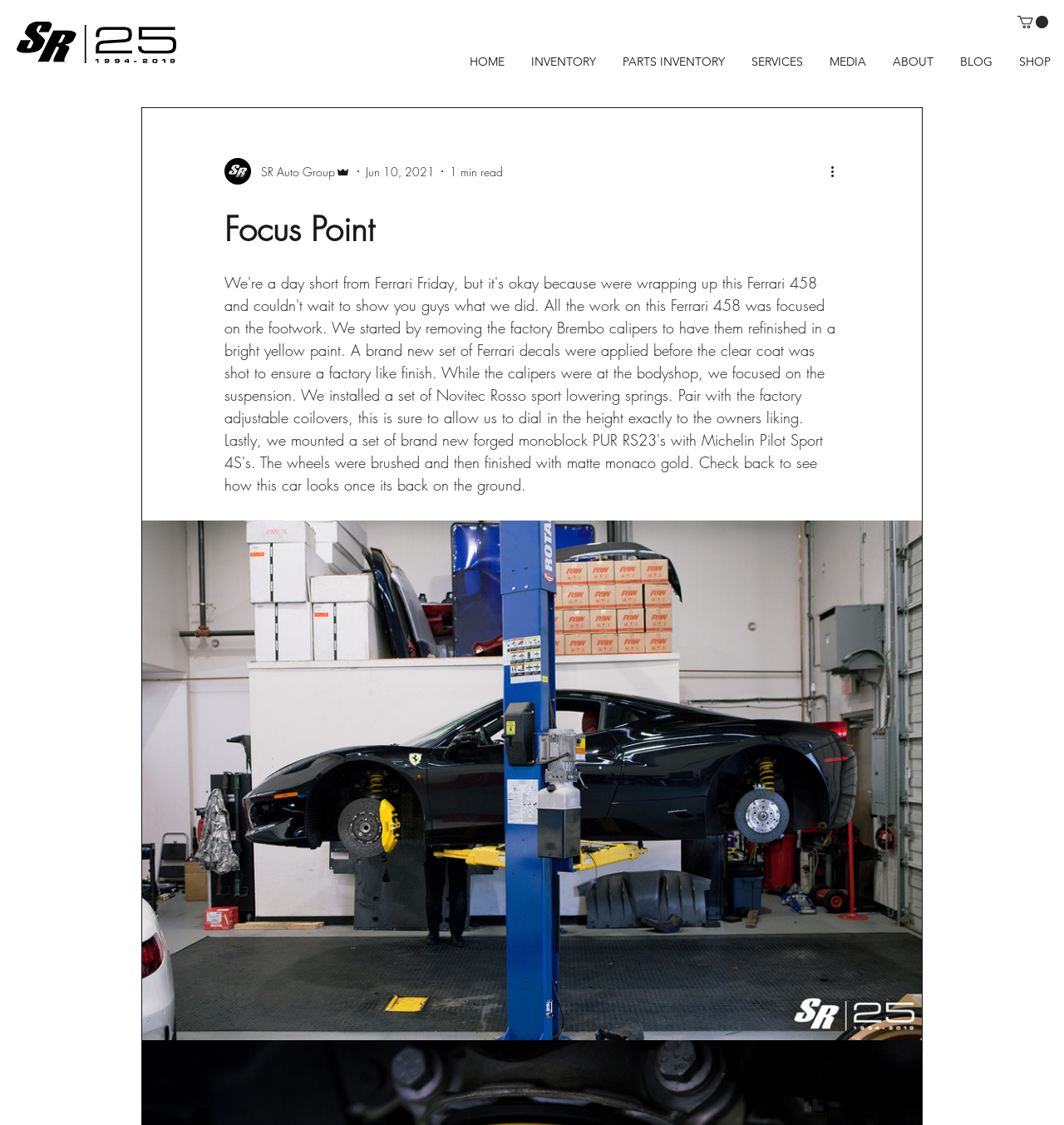Locate the bounding box of the UI element based on this description: "HOME". Provide four float numbers between 0 and 1 as [left, top, right, bottom].

[0.429, 0.037, 0.487, 0.06]